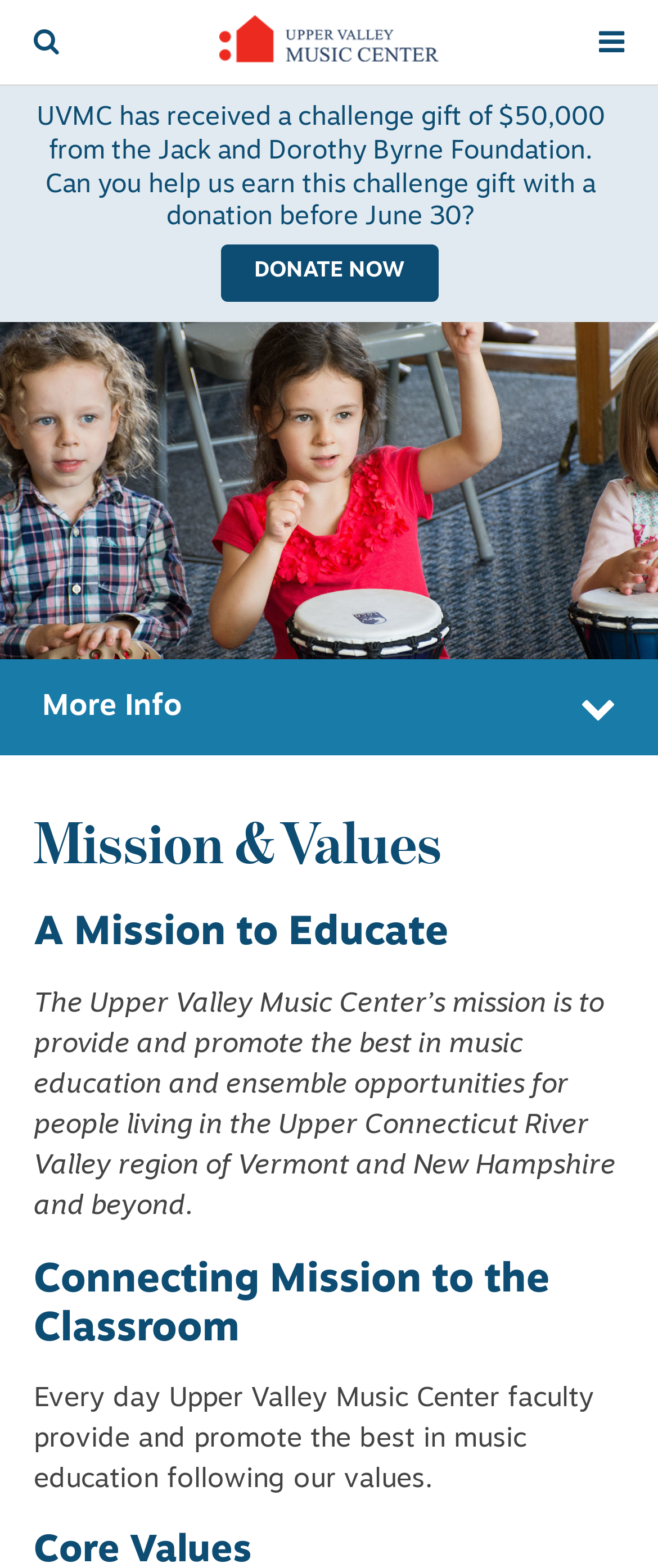From the webpage screenshot, predict the bounding box coordinates (top-left x, top-left y, bottom-right x, bottom-right y) for the UI element described here: aria-label="Toggle Menu"

[0.859, 0.0, 1.0, 0.051]